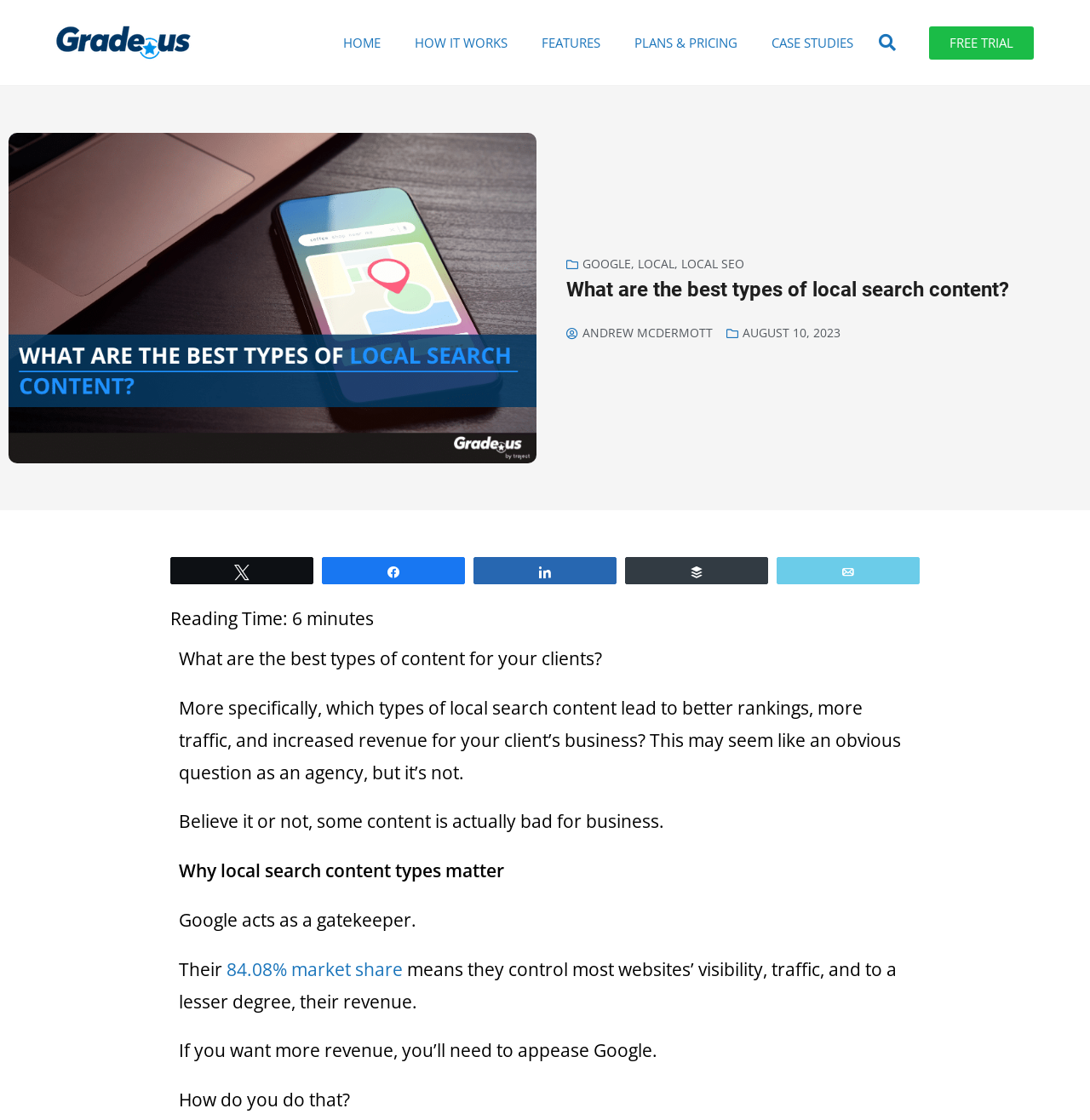Please look at the image and answer the question with a detailed explanation: How many social media sharing links are there?

I counted the social media sharing links by looking at the elements with text 'N Tweet', 'k Share', 's Share', 'd Buffer', and 'i Email', which are all links, and found that there are 5 of them.